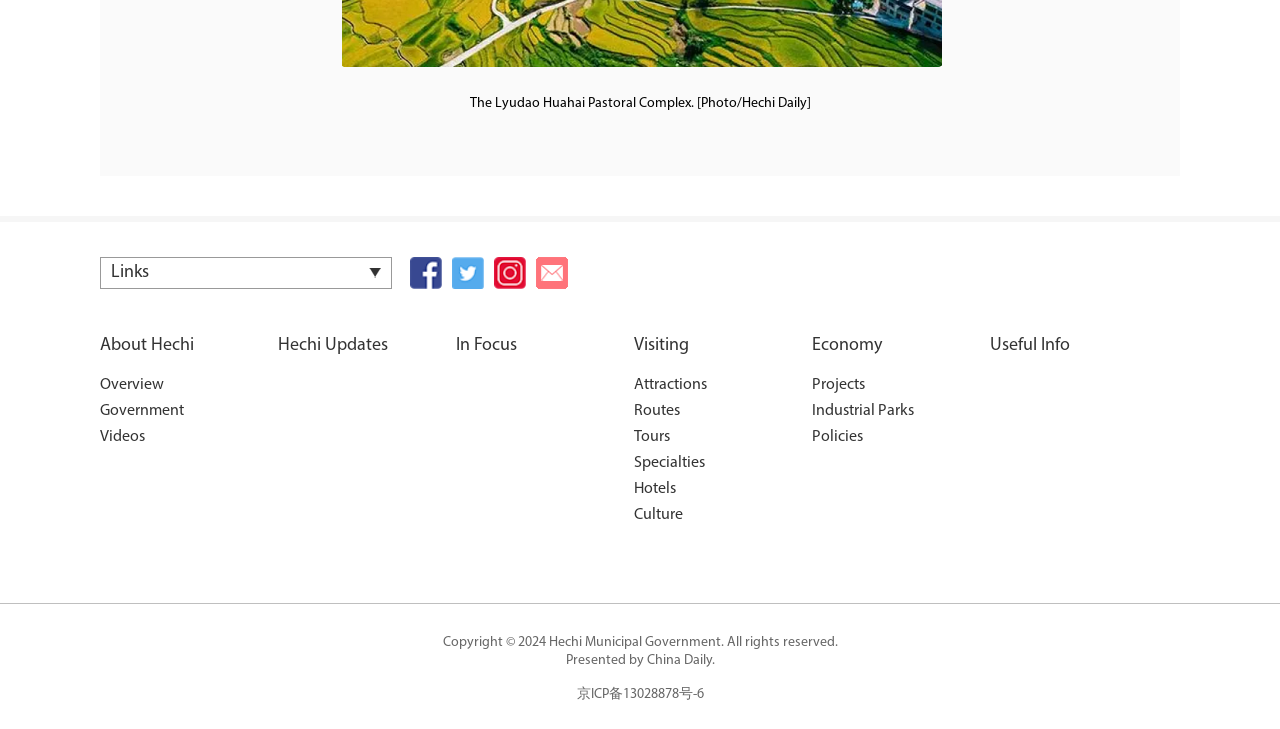Please provide a short answer using a single word or phrase for the question:
What is the last link in the 'Visiting' section?

Hotels